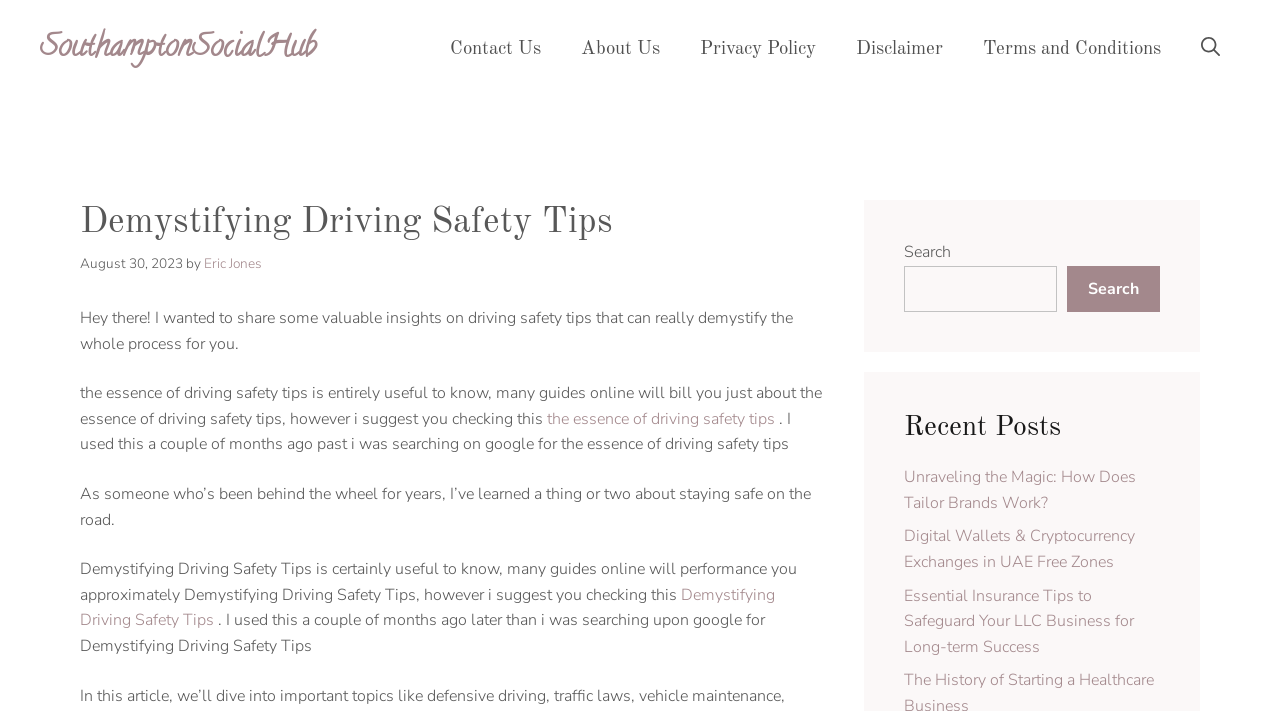Please locate the bounding box coordinates of the element's region that needs to be clicked to follow the instruction: "Click the 'Contact Us' link". The bounding box coordinates should be provided as four float numbers between 0 and 1, i.e., [left, top, right, bottom].

[0.336, 0.028, 0.438, 0.113]